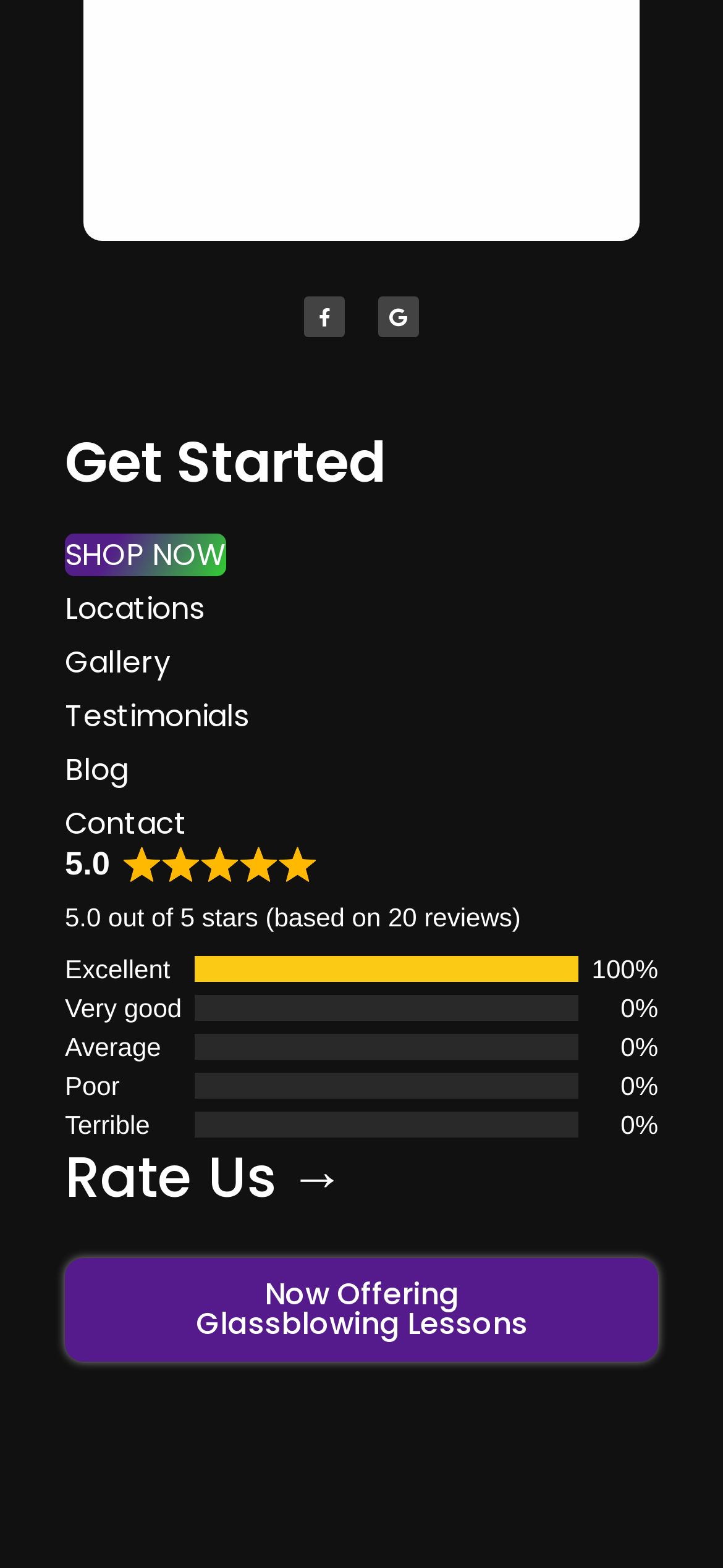Refer to the image and provide a thorough answer to this question:
What is the latest offering mentioned on the webpage?

The latest offering mentioned on the webpage is Glassblowing Lessons, as indicated by the link element with the text 'Now Offering Glassblowing Lessons'.